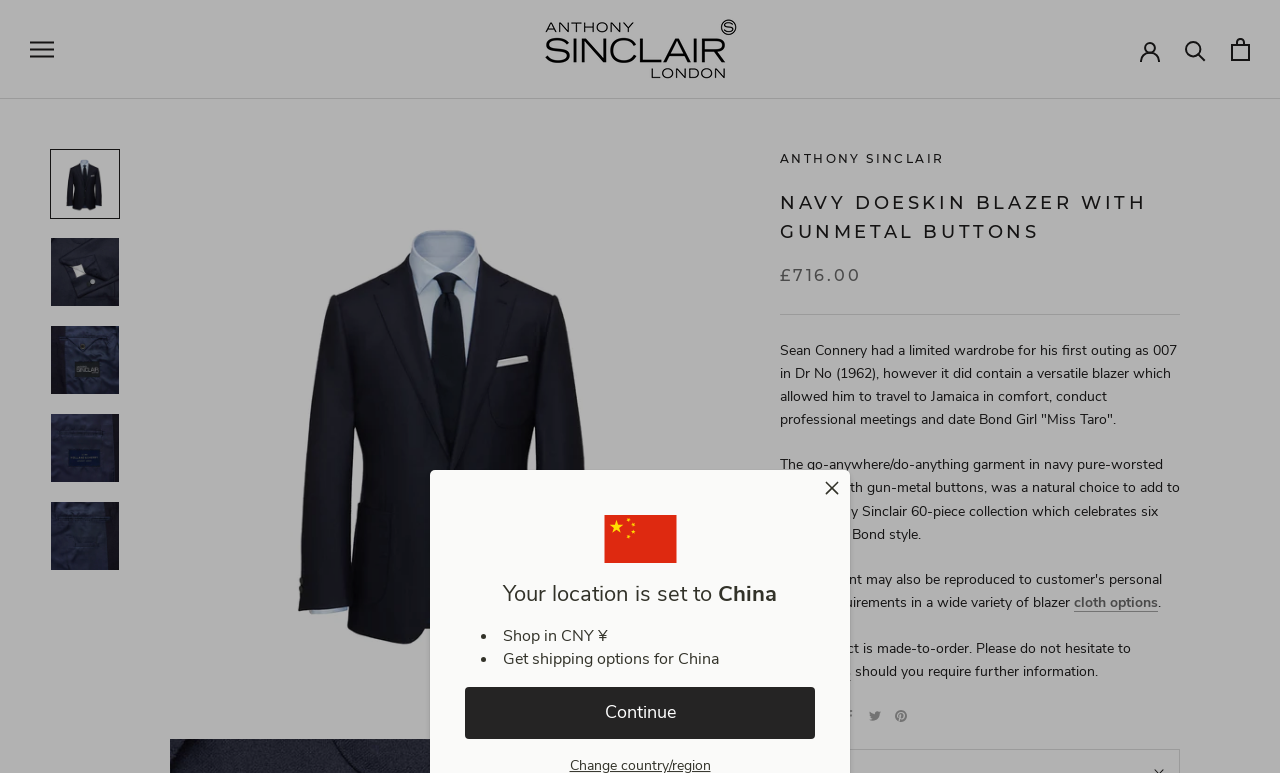What is the inspiration behind the Navy Doeskin Blazer?
Kindly answer the question with as much detail as you can.

I found the inspiration behind the Navy Doeskin Blazer by reading the product description, which mentions that the blazer was inspired by Sean Connery's outfit in the 1962 movie Dr No.